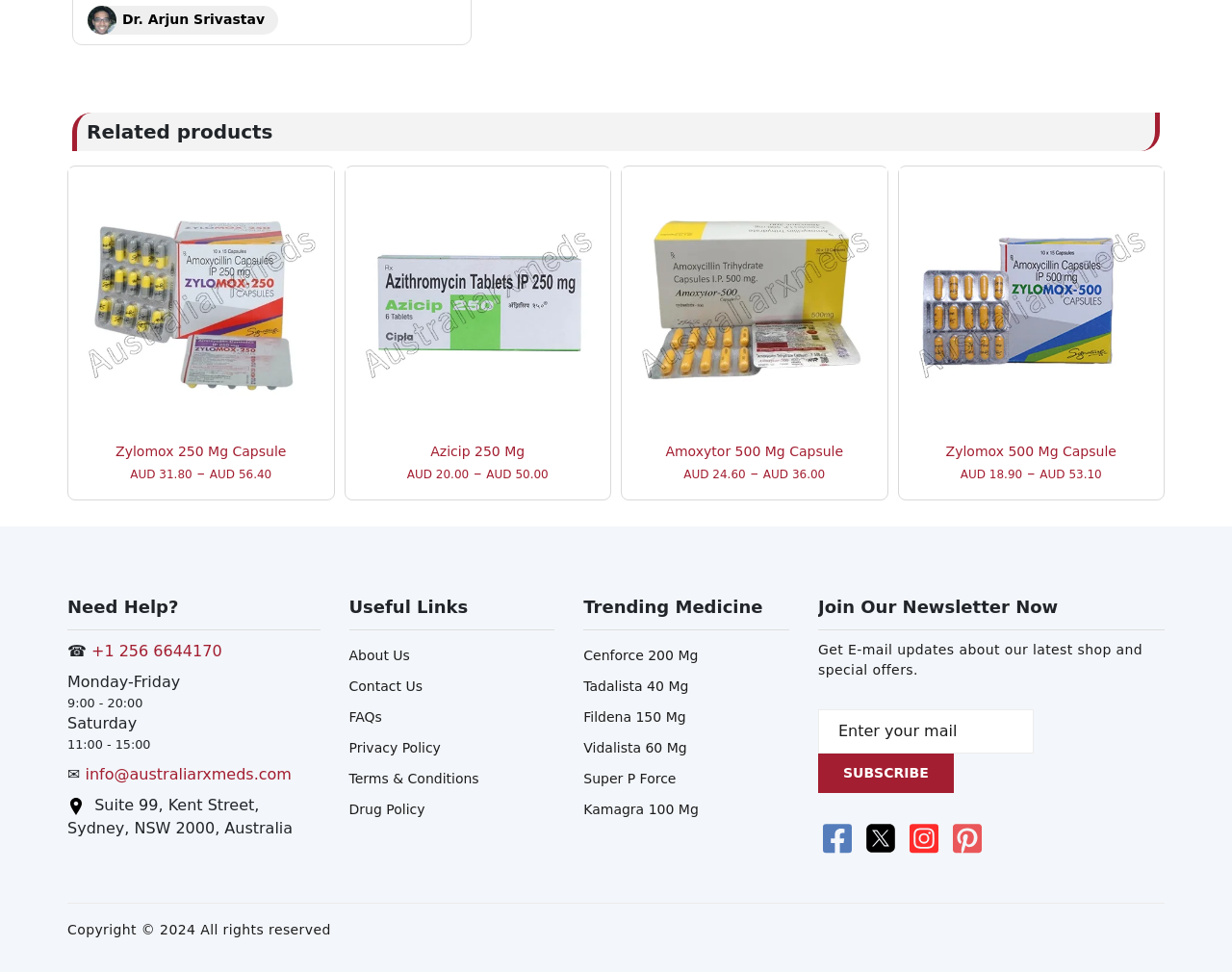Indicate the bounding box coordinates of the clickable region to achieve the following instruction: "Subscribe to the RSS feed."

None